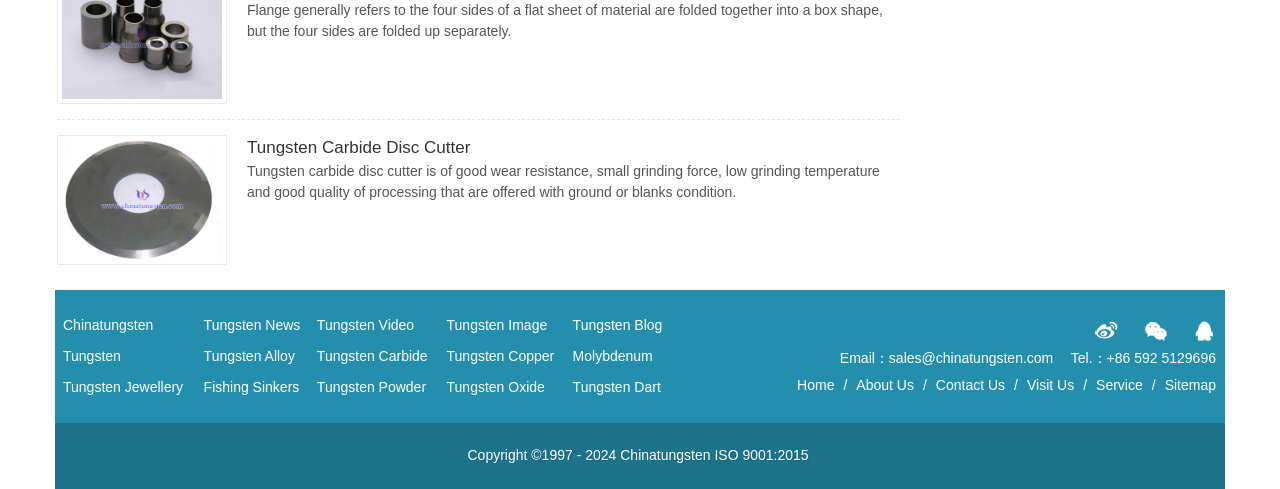What is the copyright year range?
Answer the question with detailed information derived from the image.

The answer can be found in the static texts 'Copyright ©1997 -' and '2024' at the bottom of the webpage.